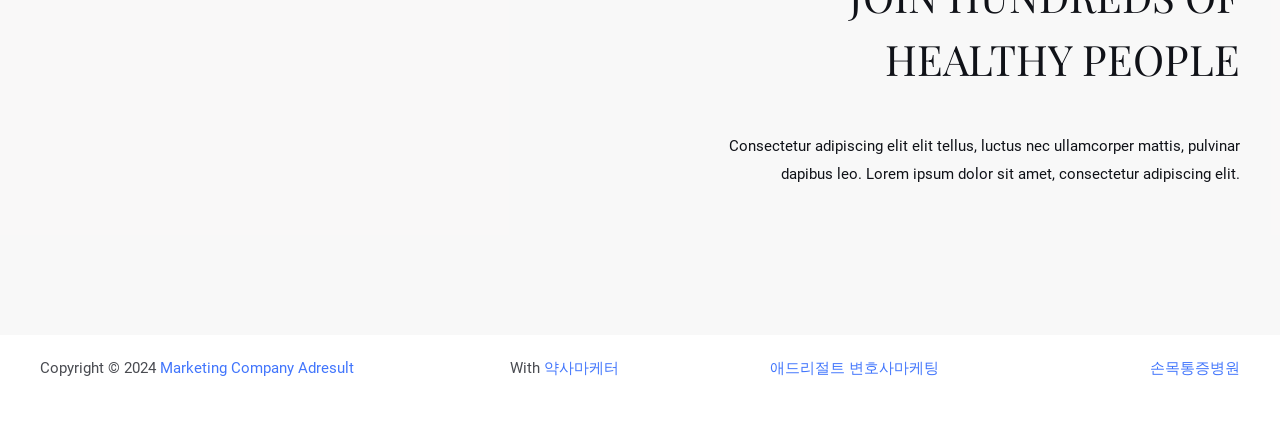How many footer widgets are there?
Using the image as a reference, give a one-word or short phrase answer.

3